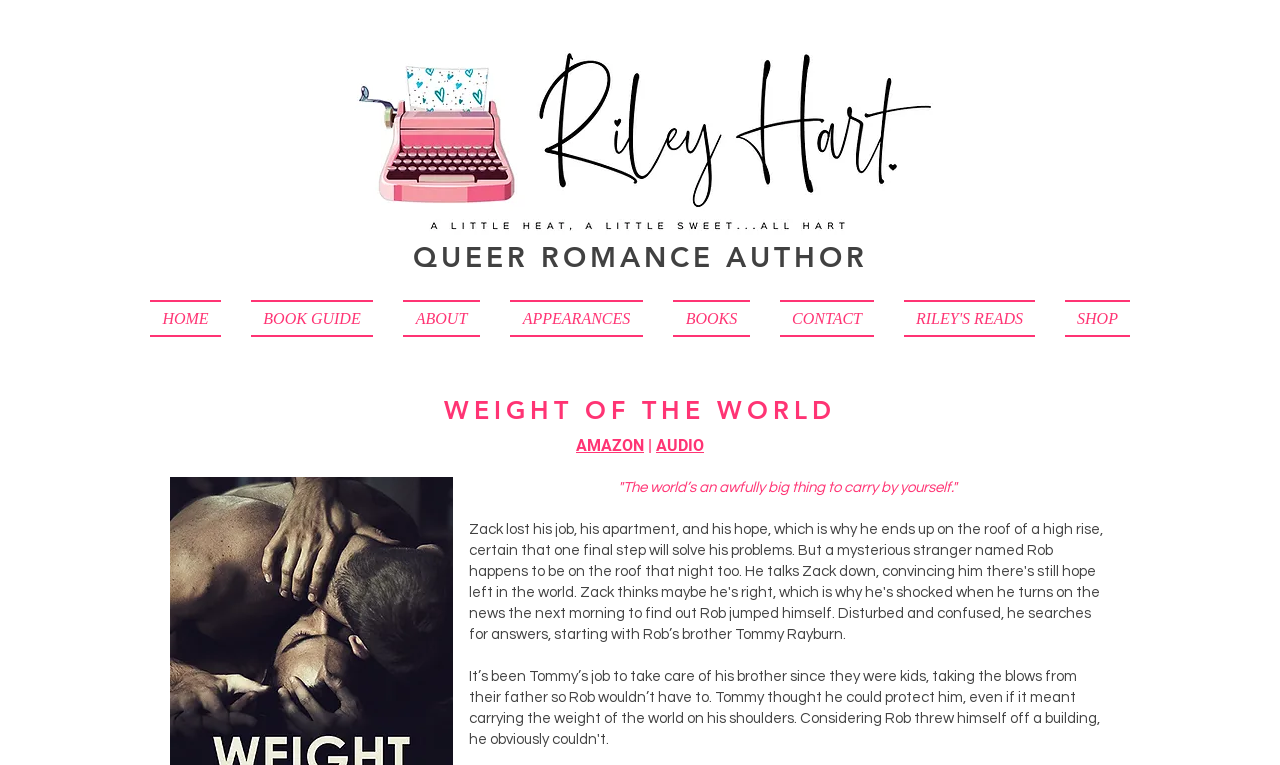What is the quote on the webpage?
Refer to the screenshot and answer in one word or phrase.

The world’s an awfully big thing to carry by yourself.